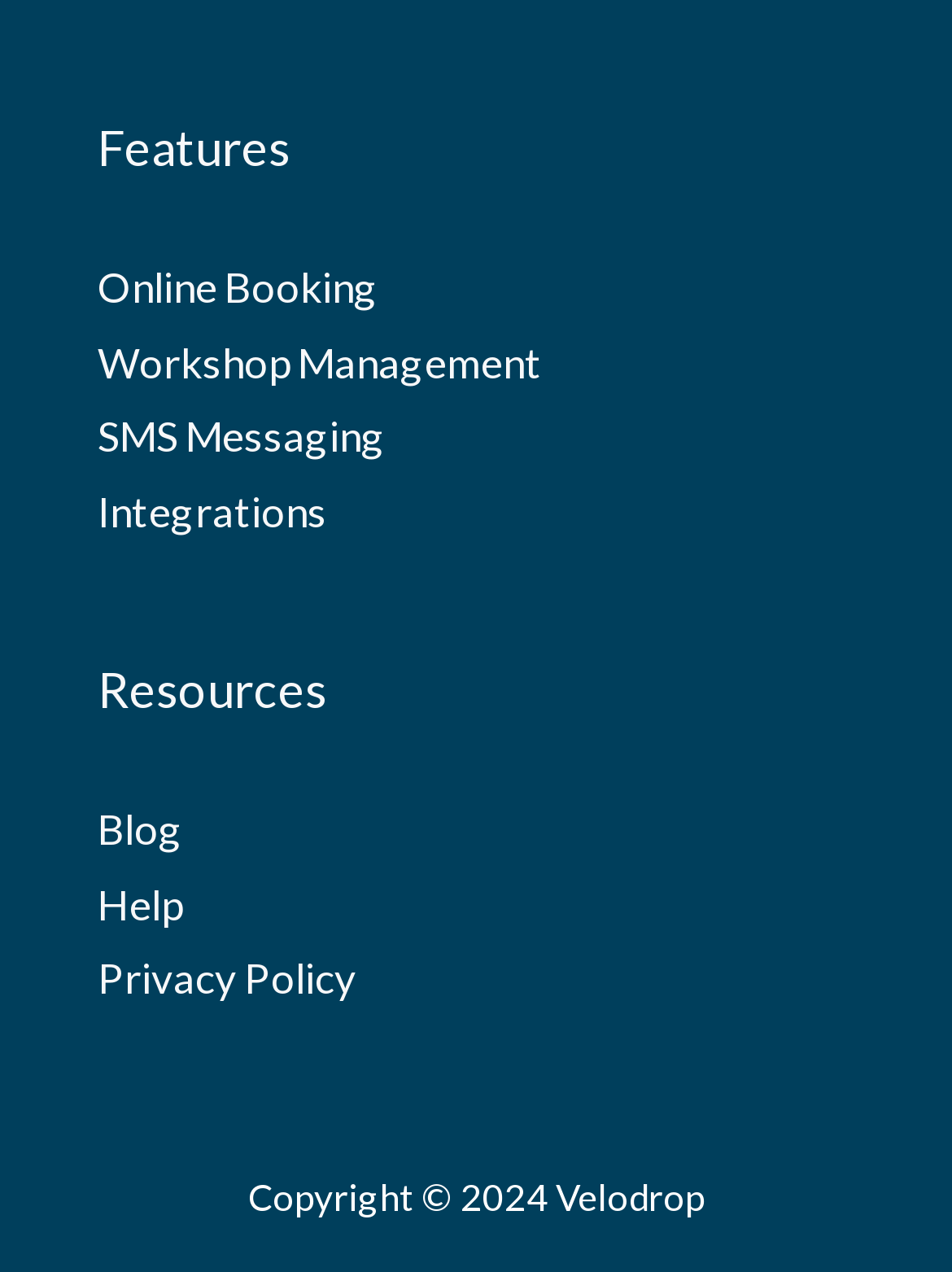Answer the following query concisely with a single word or phrase:
How many sections are on the webpage?

2